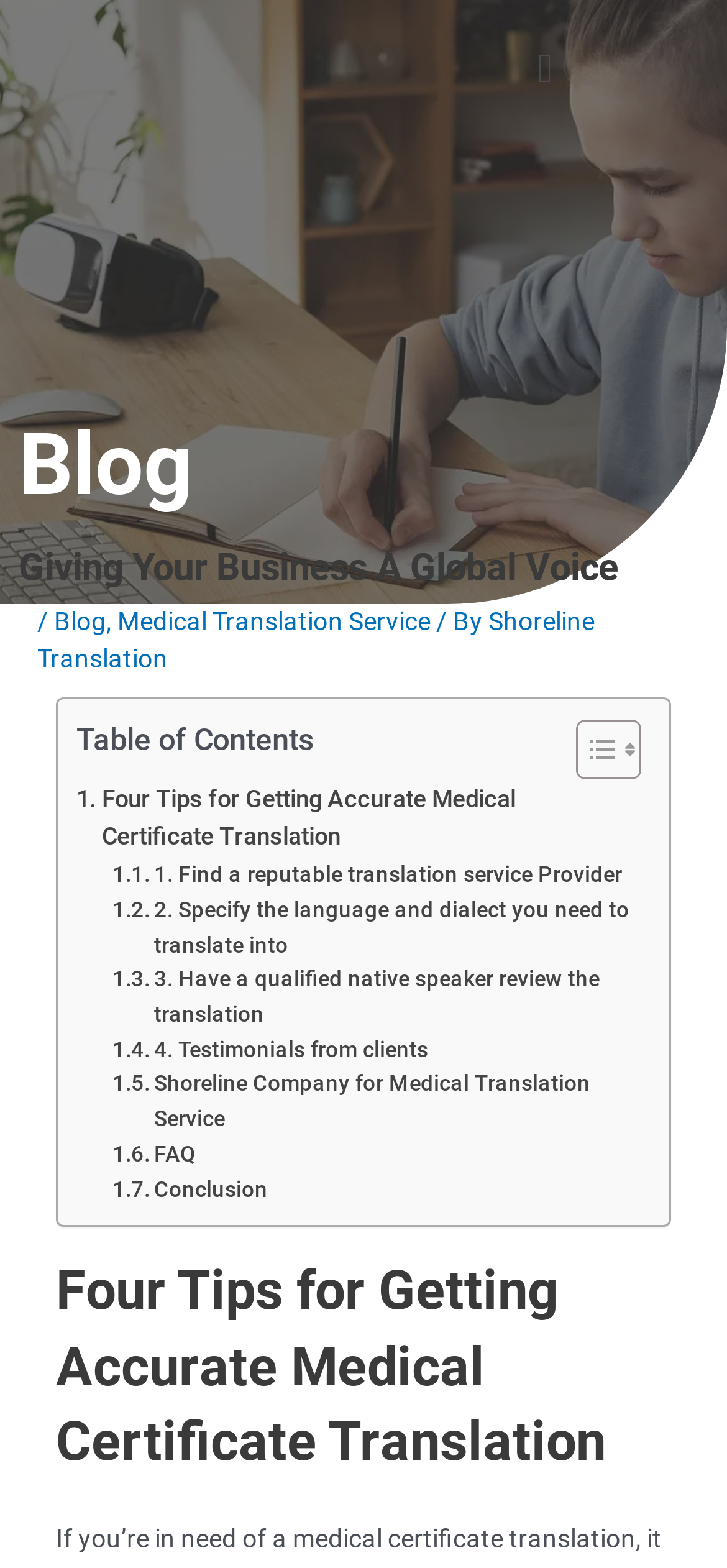Specify the bounding box coordinates of the element's area that should be clicked to execute the given instruction: "Call the provided phone number". The coordinates should be four float numbers between 0 and 1, i.e., [left, top, right, bottom].

None